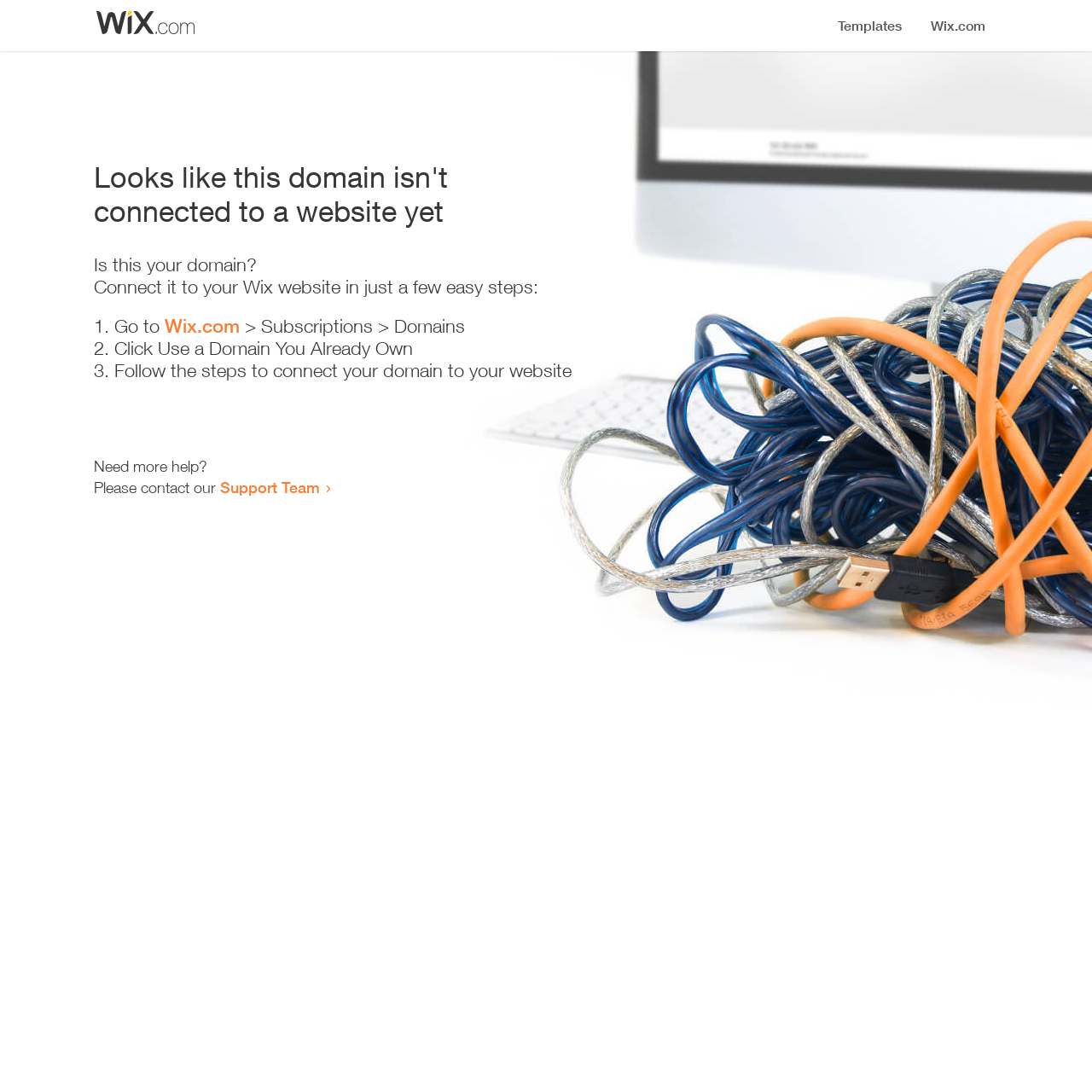Extract the bounding box coordinates of the UI element described by: "Digital Marketing". The coordinates should include four float numbers ranging from 0 to 1, e.g., [left, top, right, bottom].

None